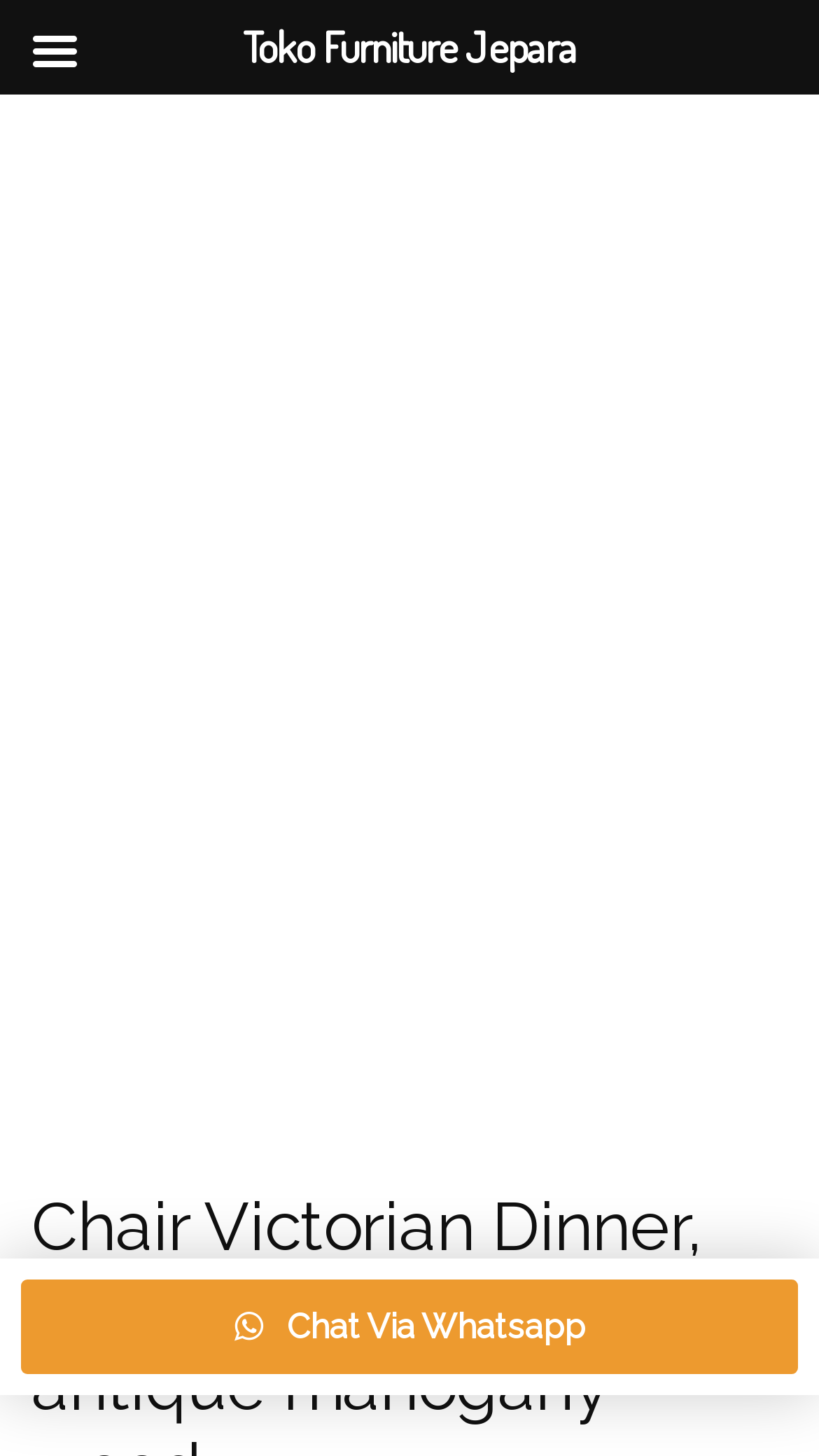Examine the image and give a thorough answer to the following question:
What type of chair is being featured?

Based on the webpage content, I can see that the main focus is on a specific chair, and the description mentions 'VICTORIAN CARVER SEAT', which suggests that this is the type of chair being featured.